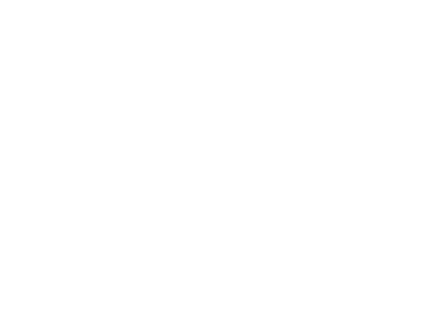Break down the image and provide a full description, noting any significant aspects.

The image features a minimalist representation of the product "Synergy," designed by Tristian. It is an illustration showcasing the elegant fusion of contemporary lighting with acoustic technology, highlighting its uniqueness as a centerpiece for home decor. The product is crafted from eco-friendly materials, specifically acoustic panels composed of 65% post-consumer recycled PET bottles, emphasizing sustainability. "Synergy" provides not only aesthetic appeal with its soft light patterns but also enhances the acoustics of interior spaces. The design promotes an environmentally responsible lifestyle while delivering functionality, making it a thoughtful addition to modern interiors.